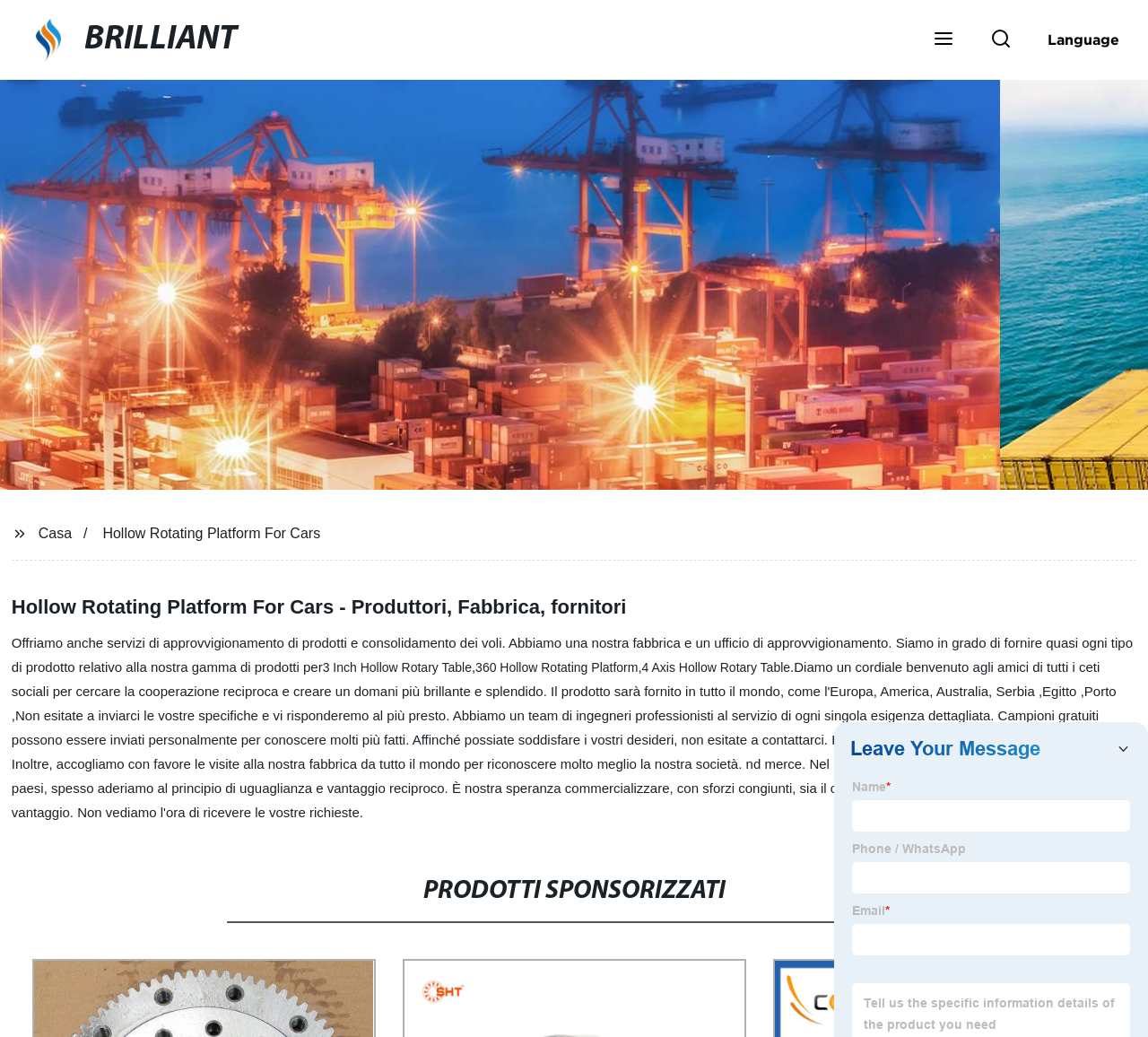Please determine the bounding box coordinates of the section I need to click to accomplish this instruction: "Check the 'Back Pain' link".

None